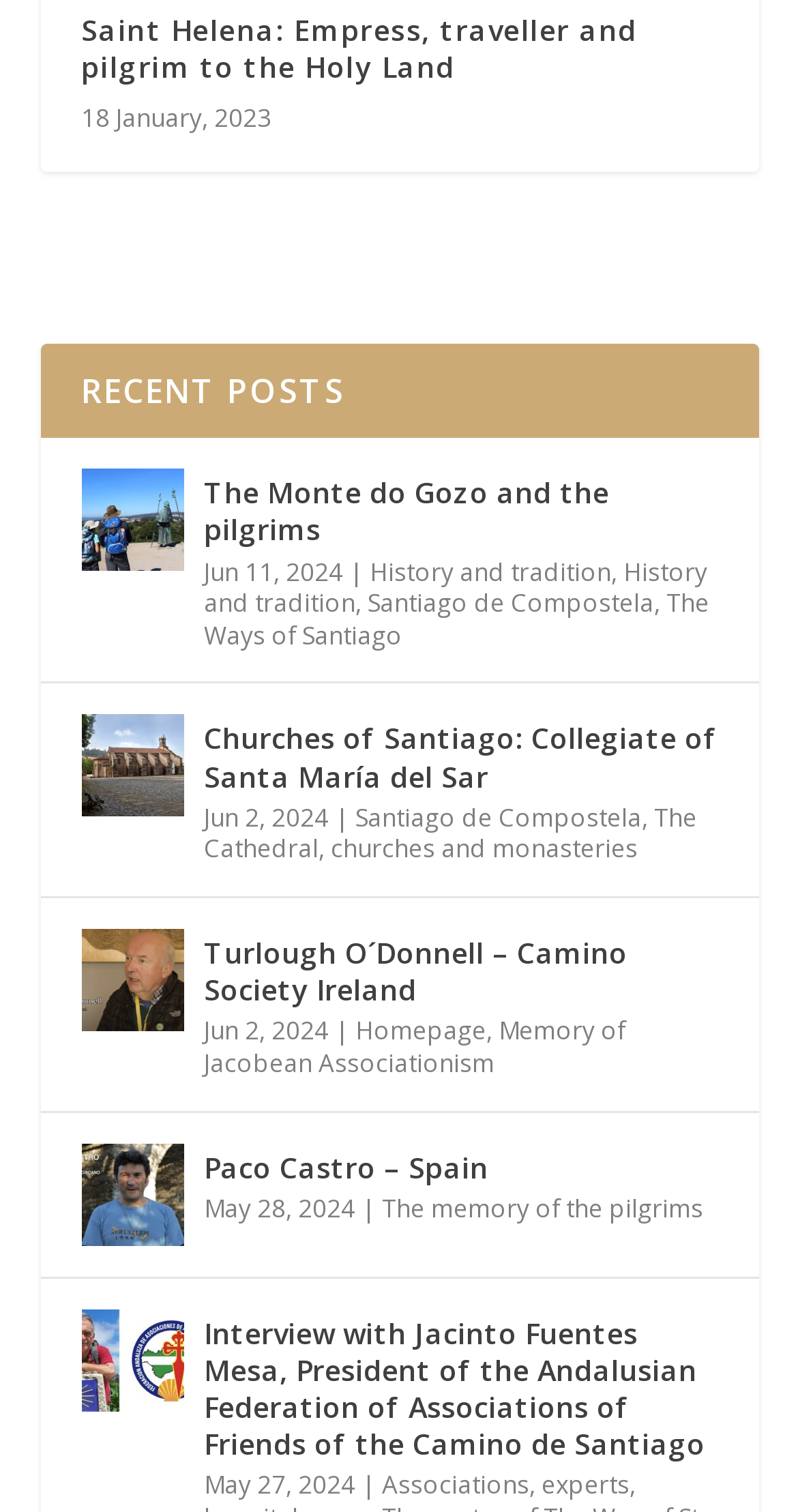Provide the bounding box coordinates of the HTML element this sentence describes: "Homepage". The bounding box coordinates consist of four float numbers between 0 and 1, i.e., [left, top, right, bottom].

[0.445, 0.67, 0.609, 0.693]